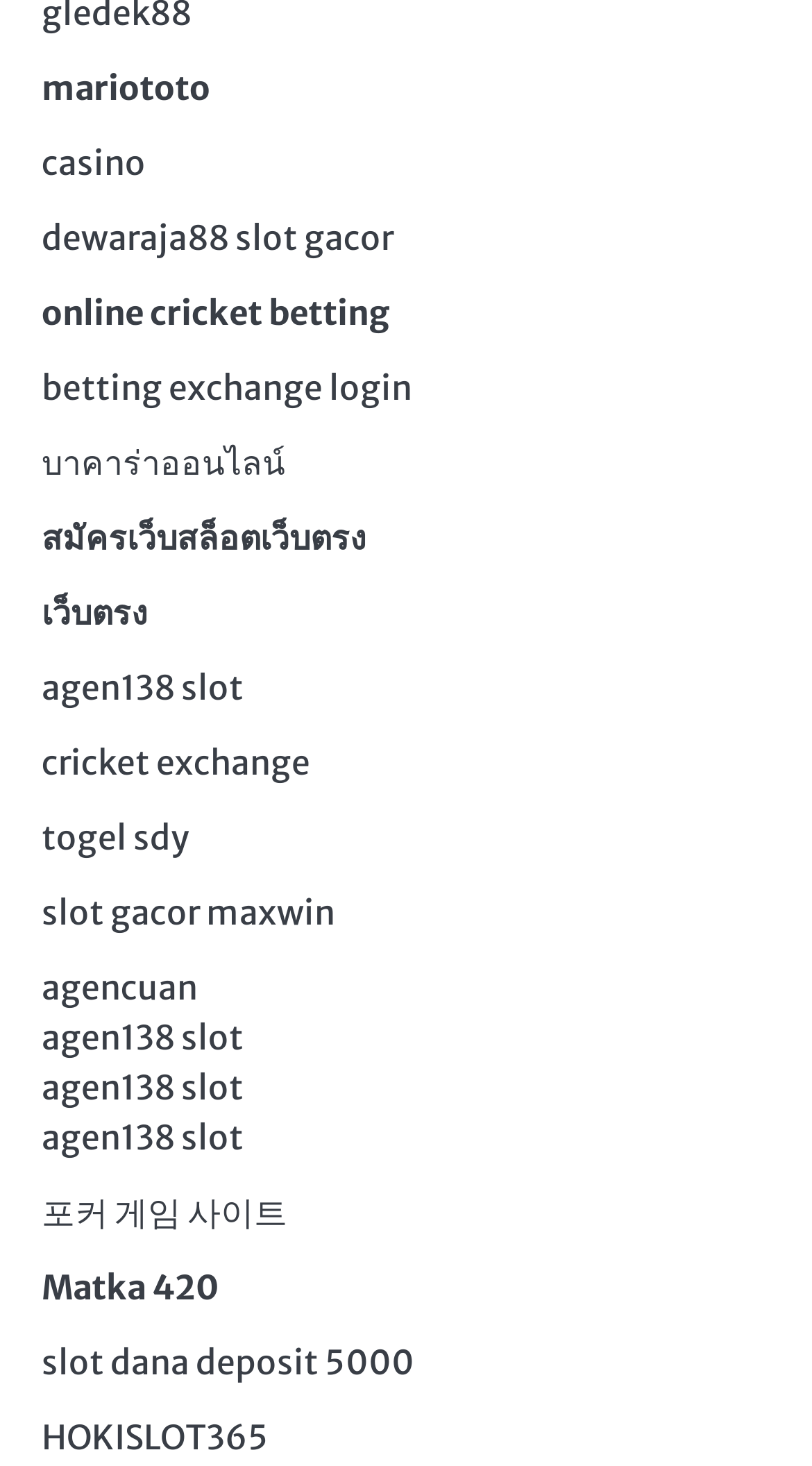Identify the bounding box coordinates for the region of the element that should be clicked to carry out the instruction: "register for เว็บตรง". The bounding box coordinates should be four float numbers between 0 and 1, i.e., [left, top, right, bottom].

[0.051, 0.404, 0.182, 0.432]